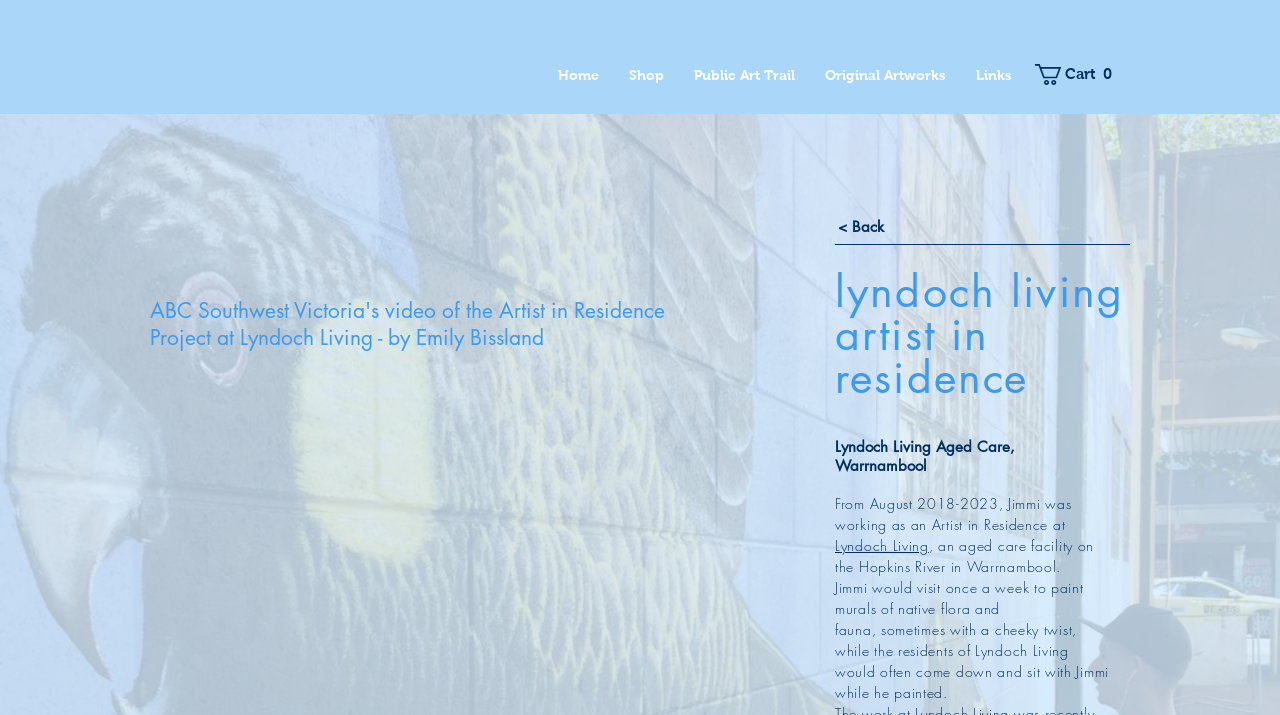How often did Jimmi visit Lyndoch Living?
Give a detailed response to the question by analyzing the screenshot.

The text 'Jimmi would visit once a week to paint murals of native flora and fauna...' indicates that Jimmi visited Lyndoch Living once a week to work on his art project.